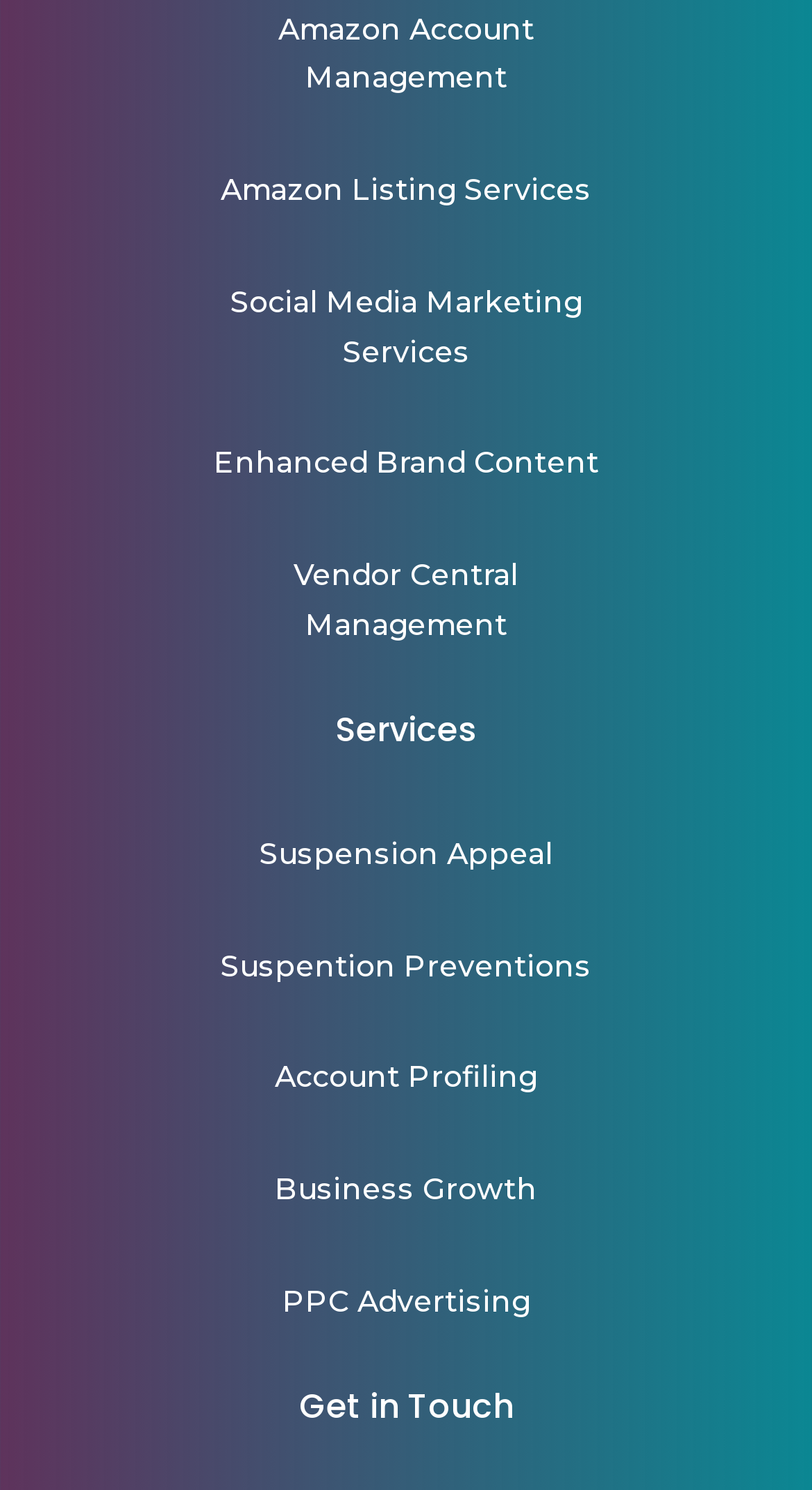Please give a concise answer to this question using a single word or phrase: 
What is the second heading on the webpage?

Get in Touch